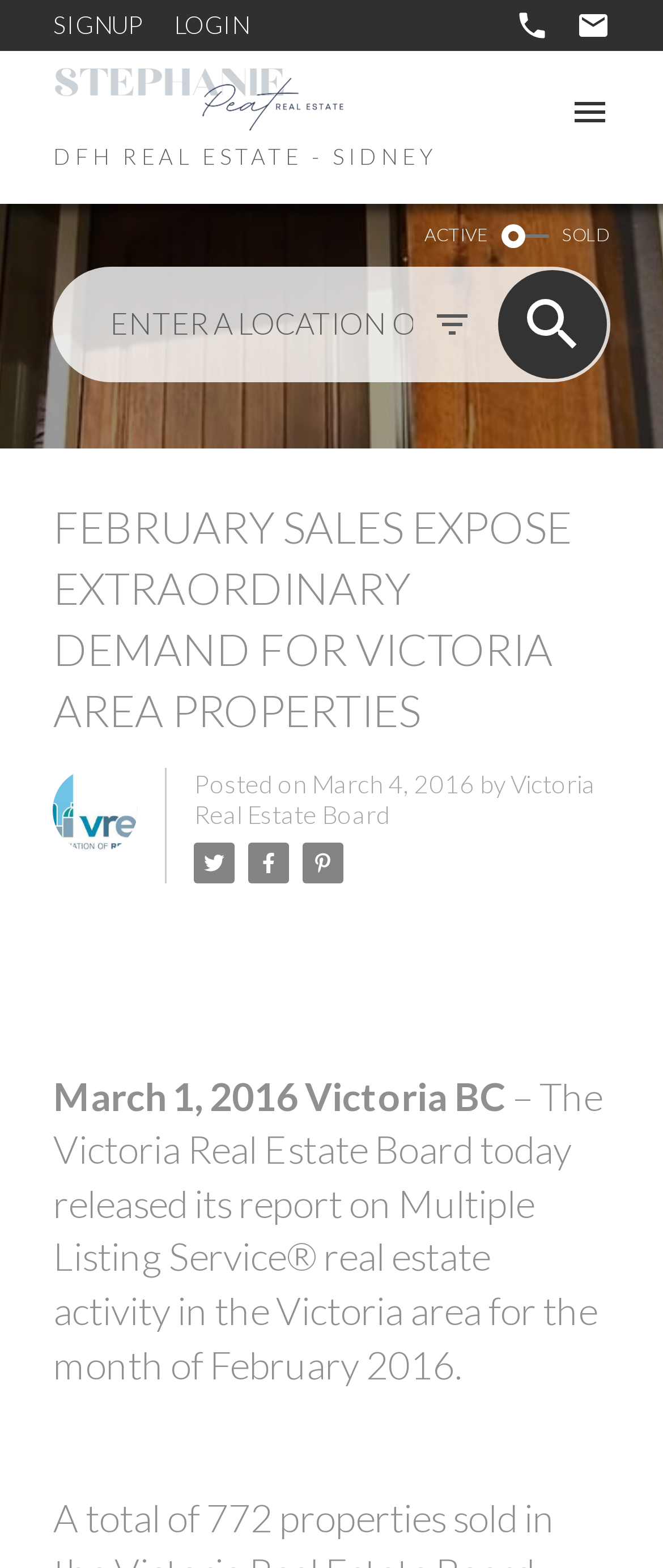Determine the bounding box coordinates of the region that needs to be clicked to achieve the task: "Click the LOGIN link".

[0.242, 0.006, 0.375, 0.025]